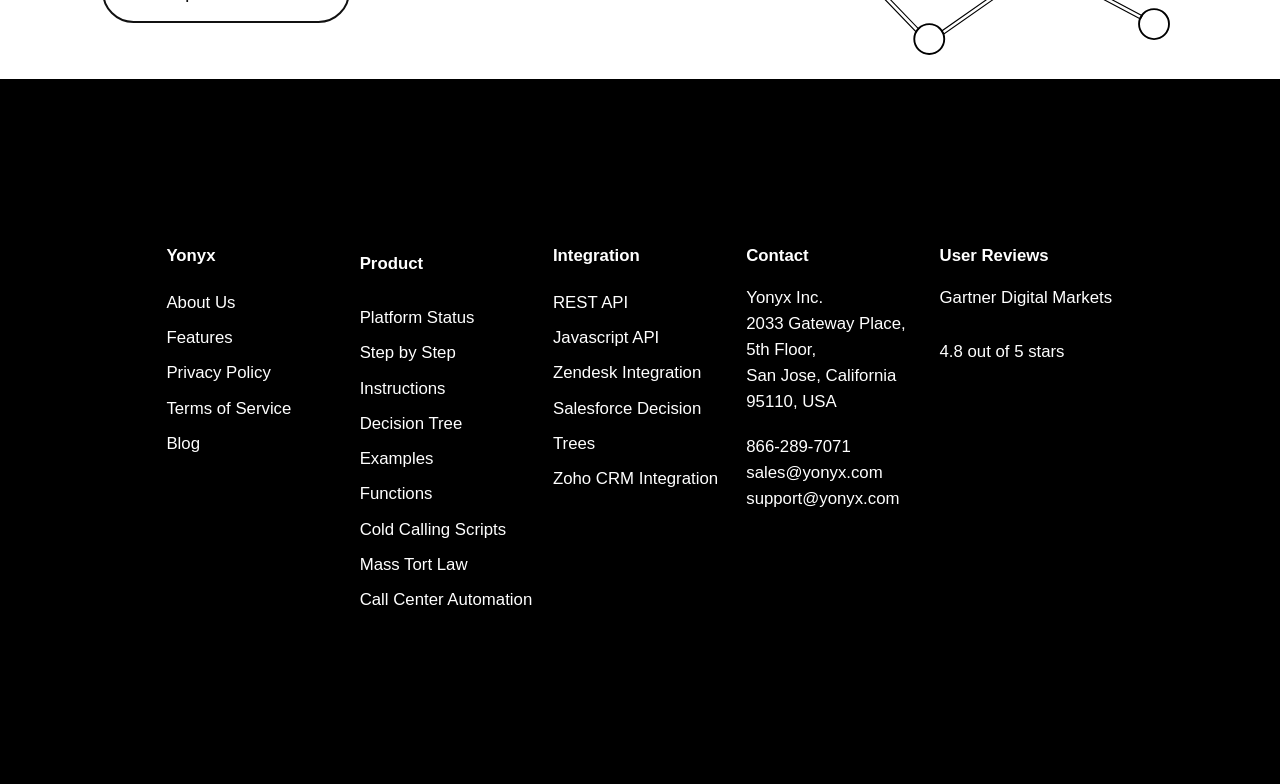Can you show the bounding box coordinates of the region to click on to complete the task described in the instruction: "View the 'Decision Tree Examples'"?

[0.281, 0.528, 0.361, 0.597]